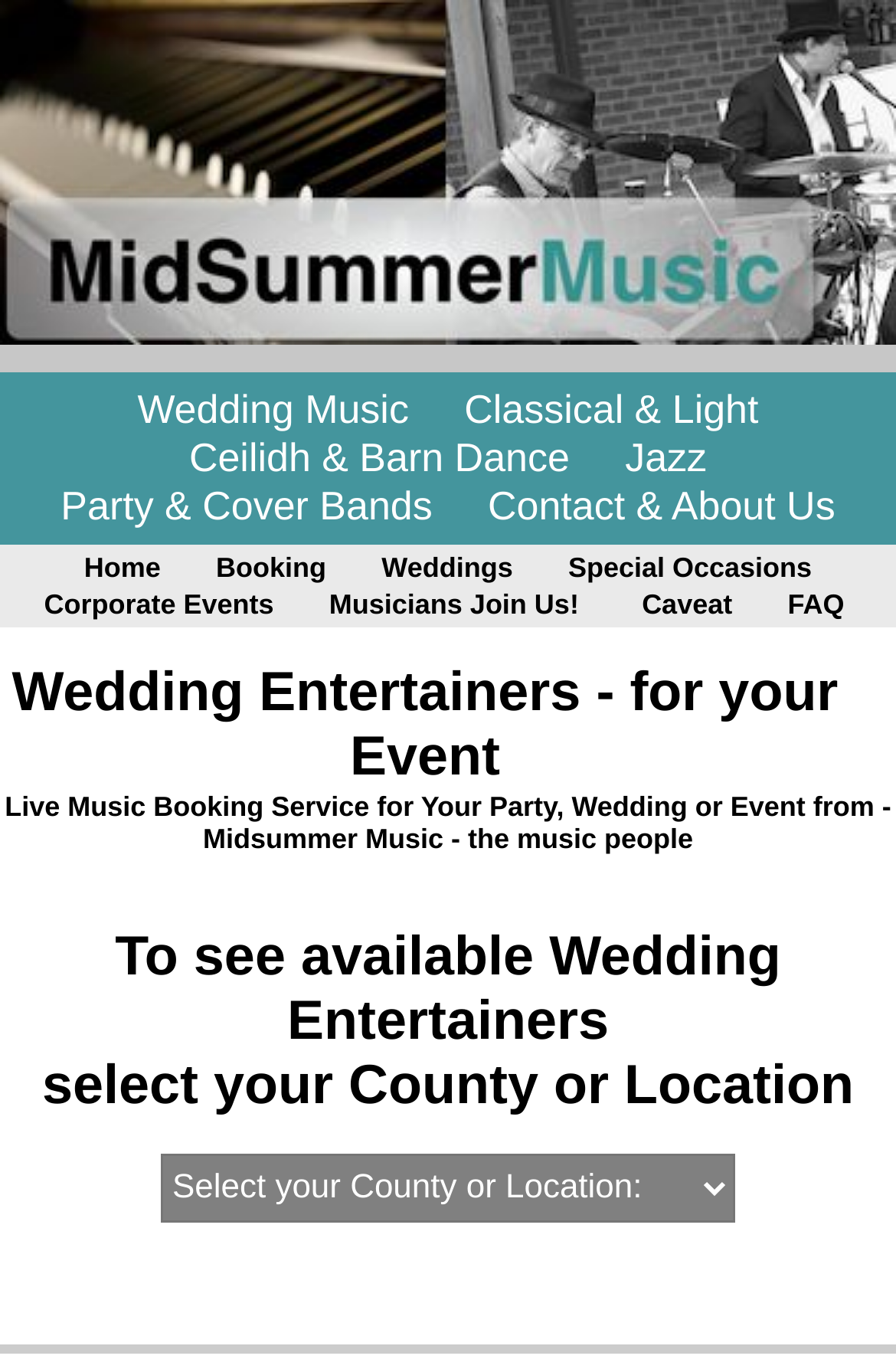Pinpoint the bounding box coordinates of the clickable element to carry out the following instruction: "click on the search button."

None